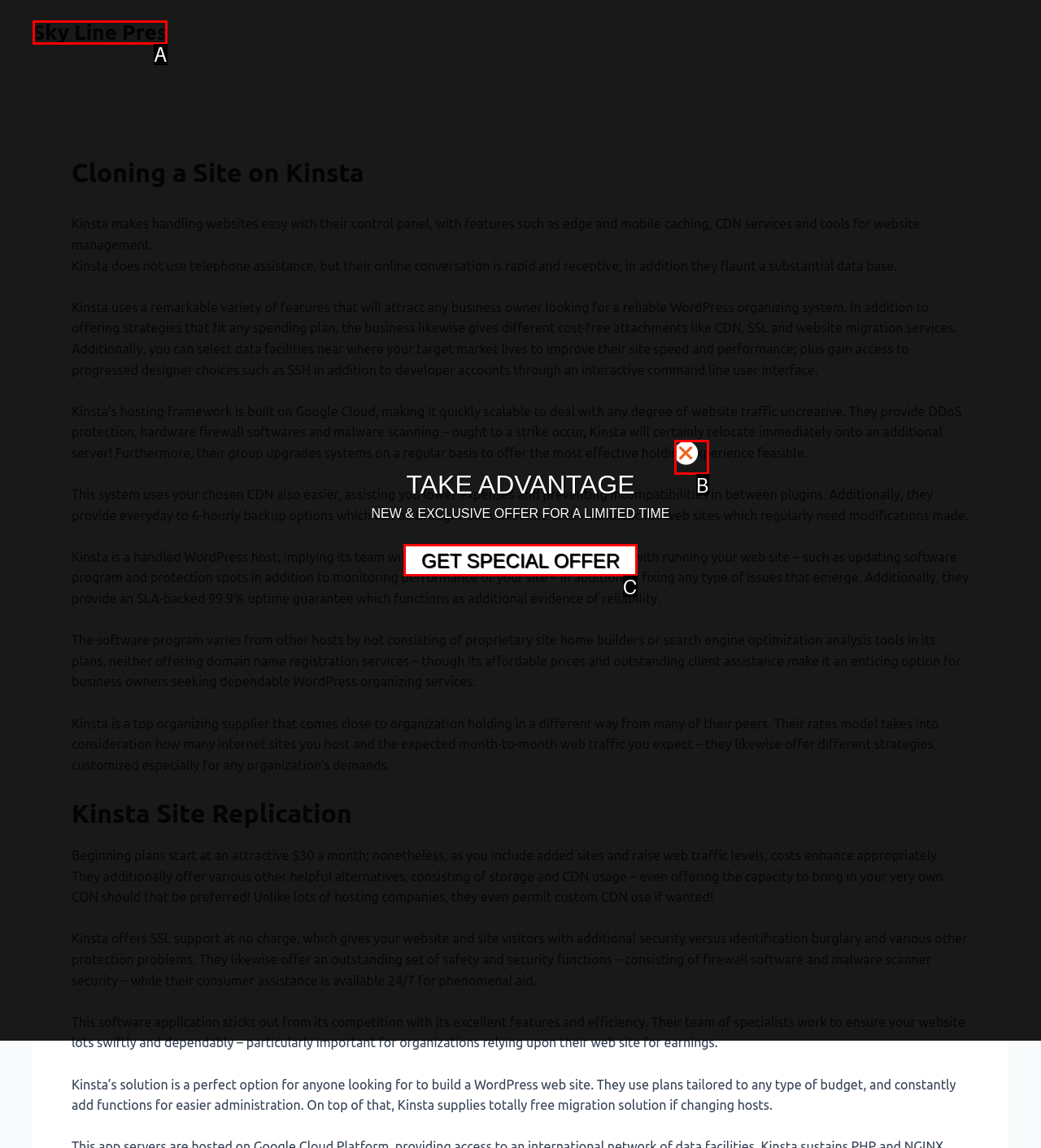Tell me which one HTML element best matches the description: Website Answer with the option's letter from the given choices directly.

None